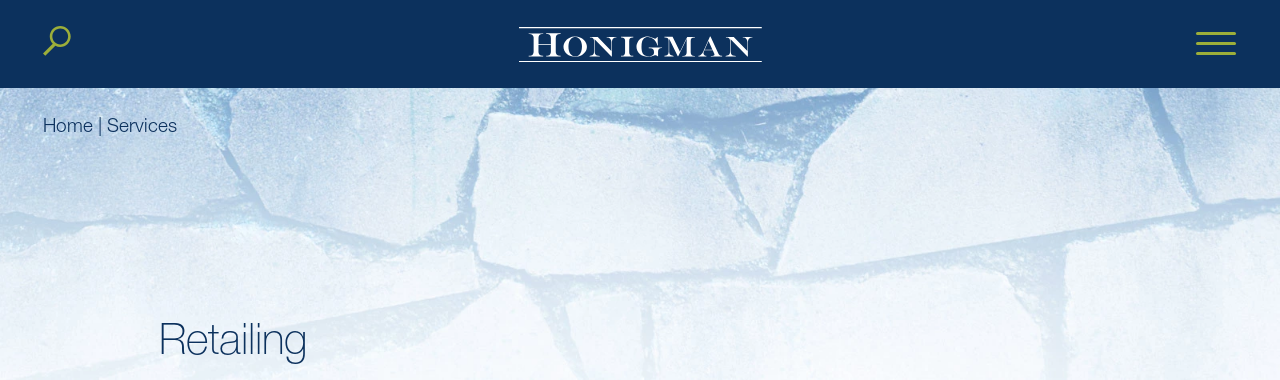What navigation element is located at the top left corner?
Refer to the screenshot and answer in one word or phrase.

Search icon